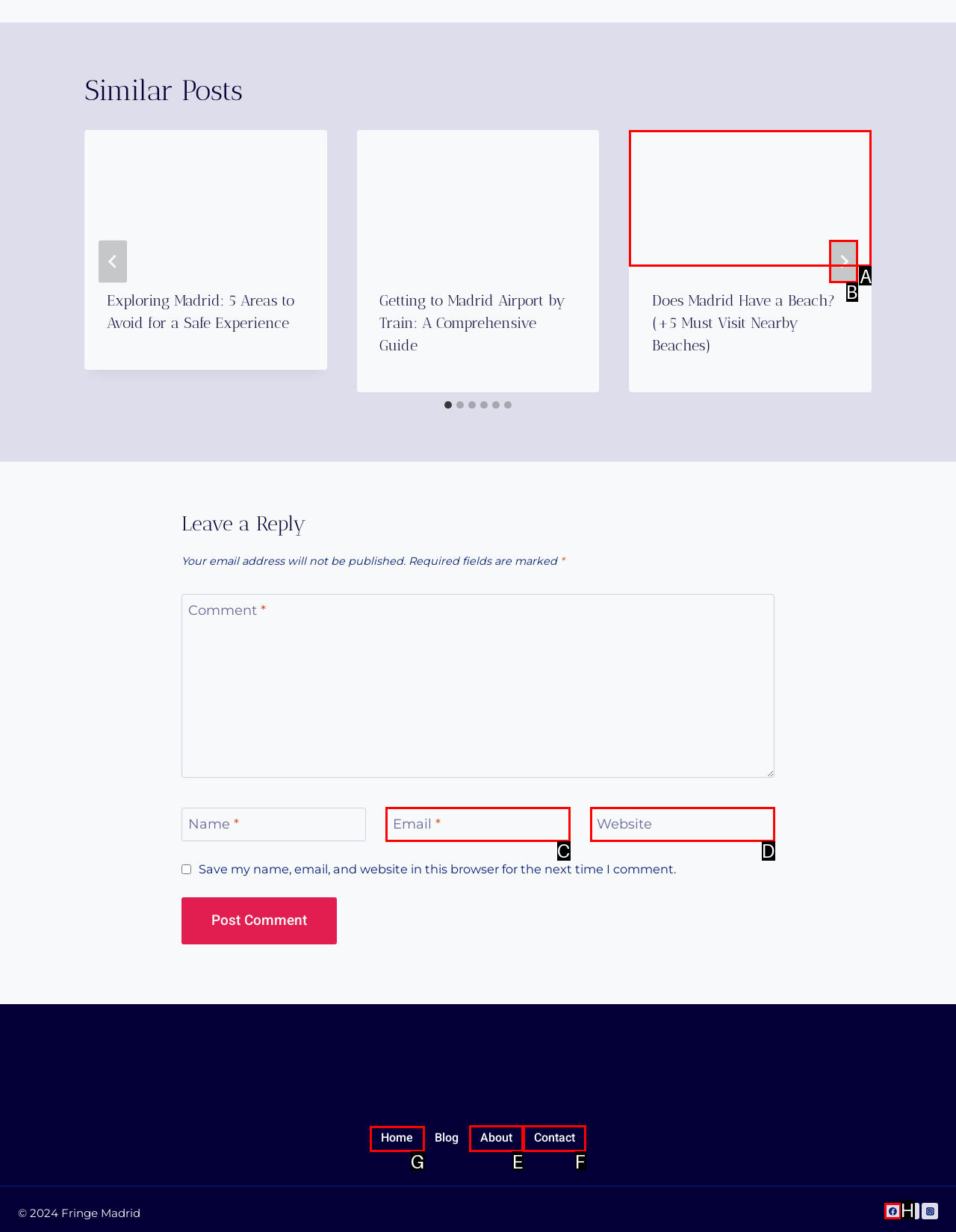Indicate which HTML element you need to click to complete the task: Click the 'Home' link. Provide the letter of the selected option directly.

G